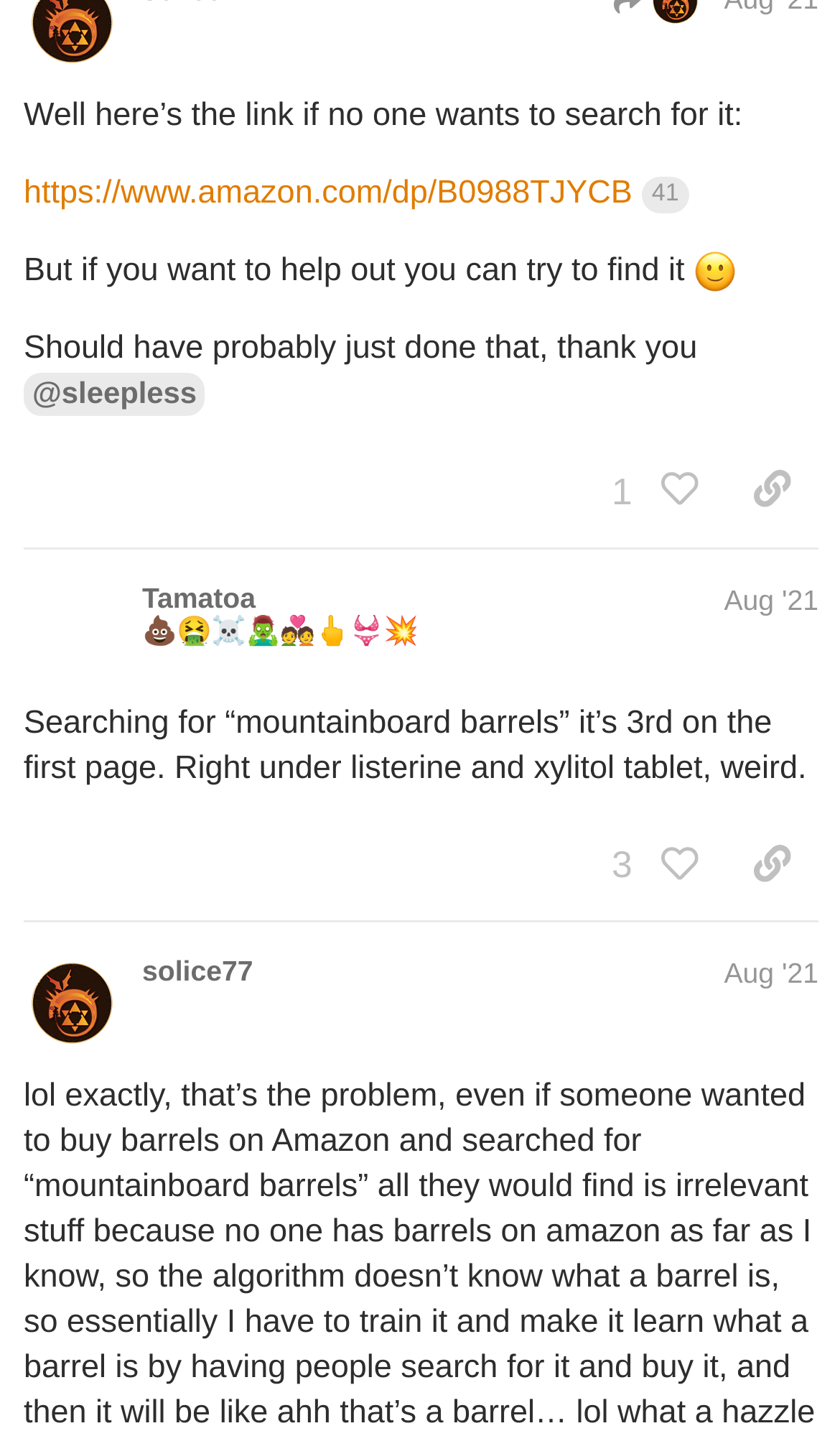Please identify the coordinates of the bounding box that should be clicked to fulfill this instruction: "Click the link to Amazon".

[0.028, 0.109, 0.82, 0.135]